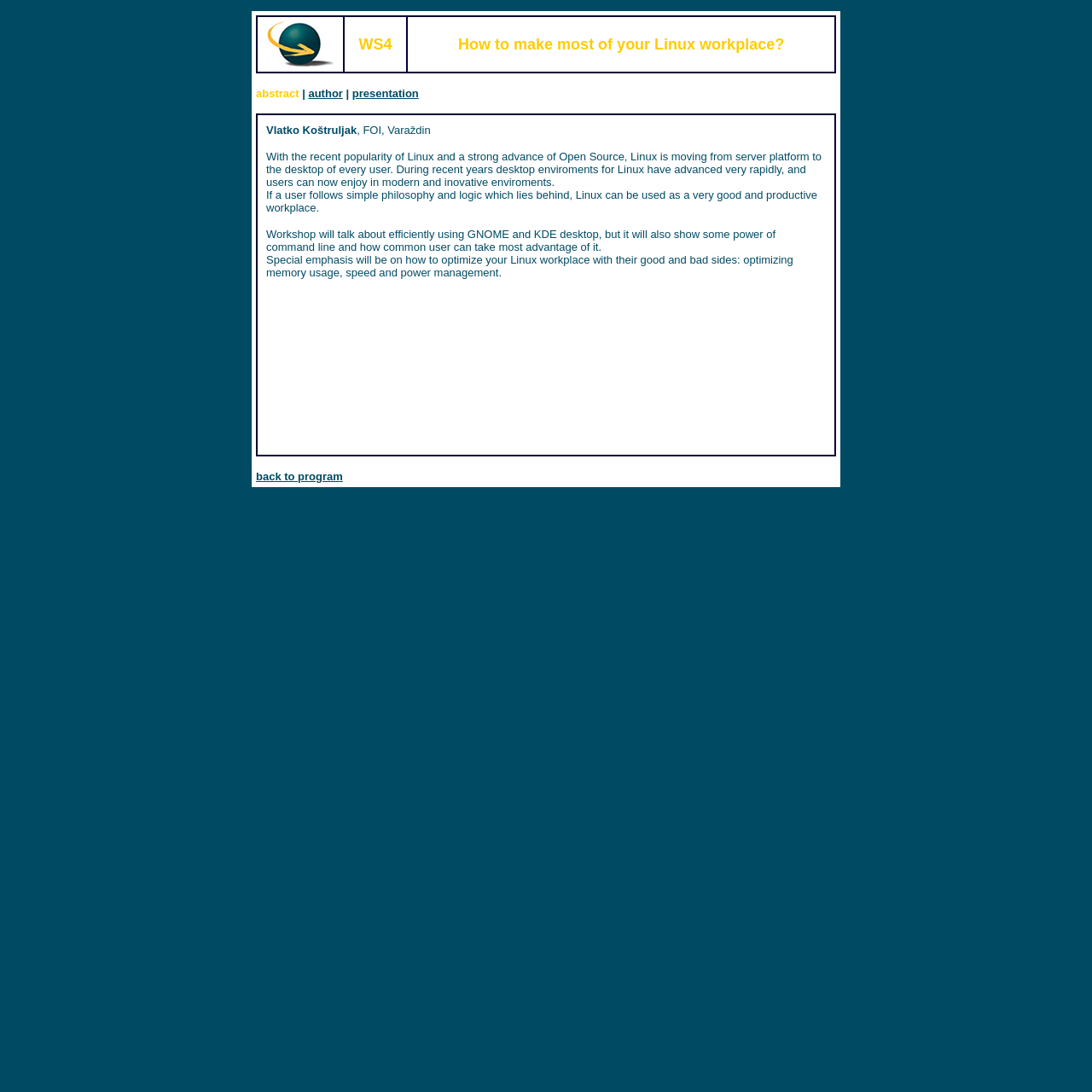What is the topic of the workshop?
Your answer should be a single word or phrase derived from the screenshot.

Linux workplace